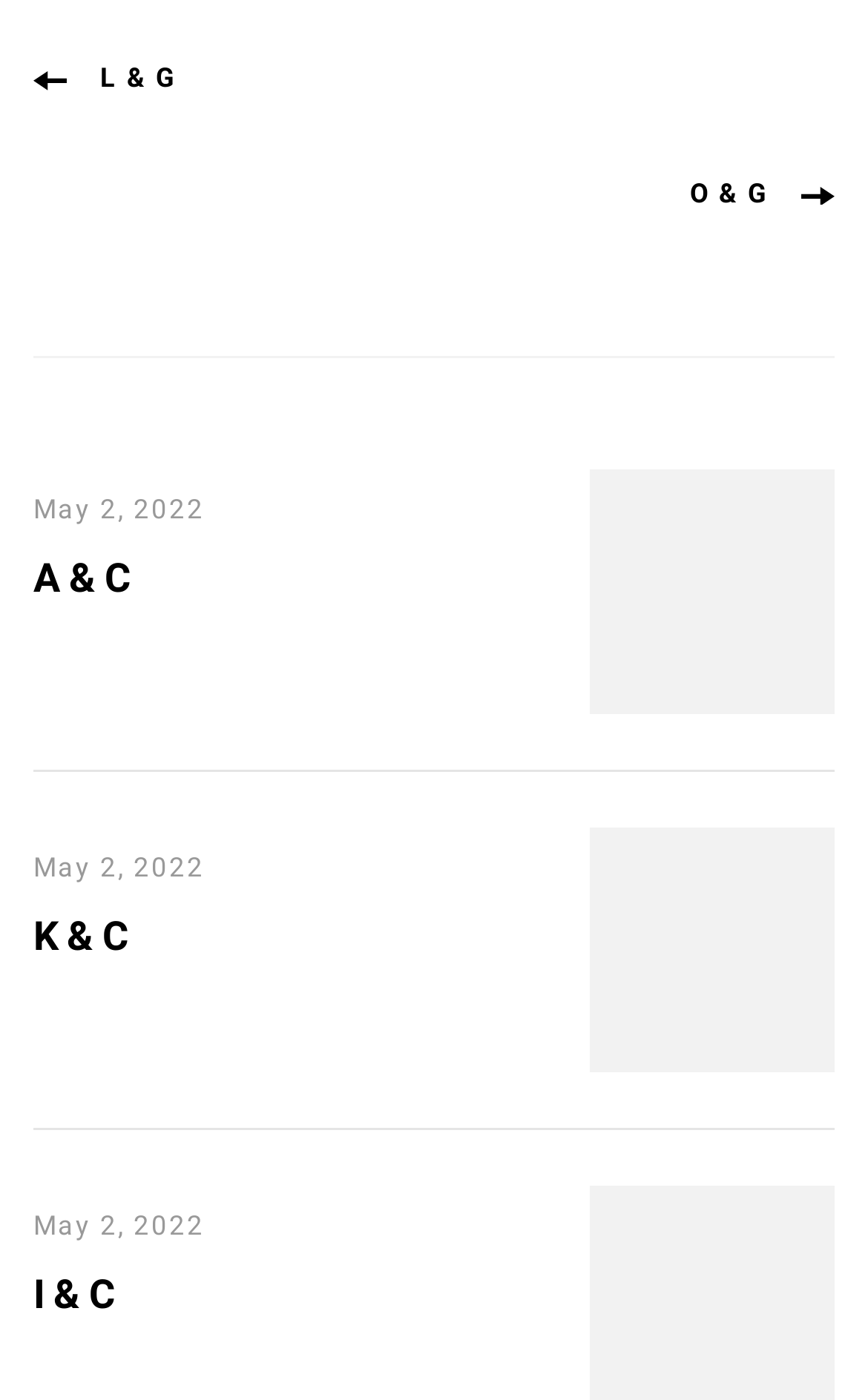Extract the bounding box coordinates for the UI element described by the text: "May 2, 2022August 21, 2021". The coordinates should be in the form of [left, top, right, bottom] with values between 0 and 1.

[0.038, 0.609, 0.236, 0.631]